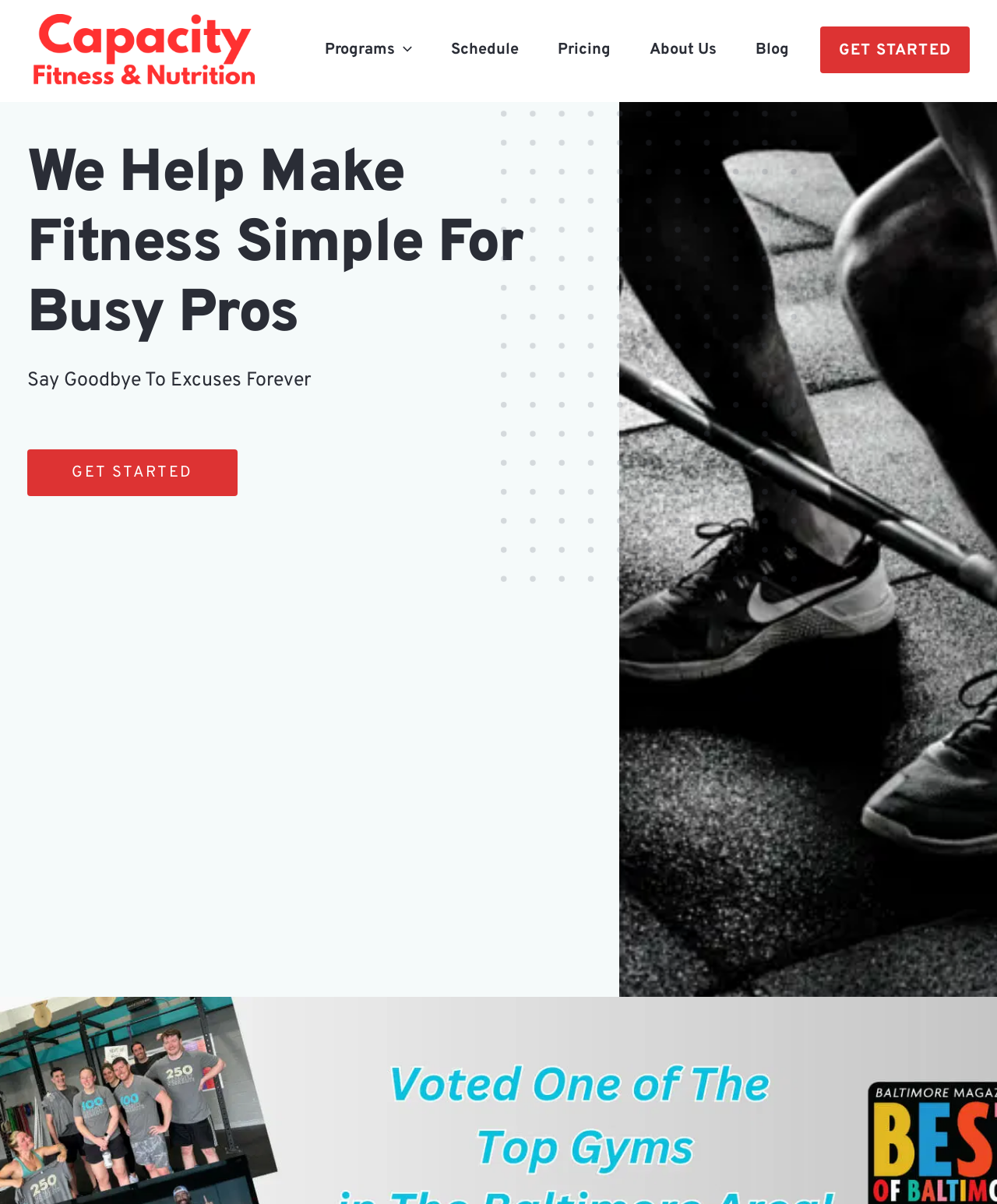Extract the bounding box of the UI element described as: "Pricing".

[0.54, 0.022, 0.632, 0.061]